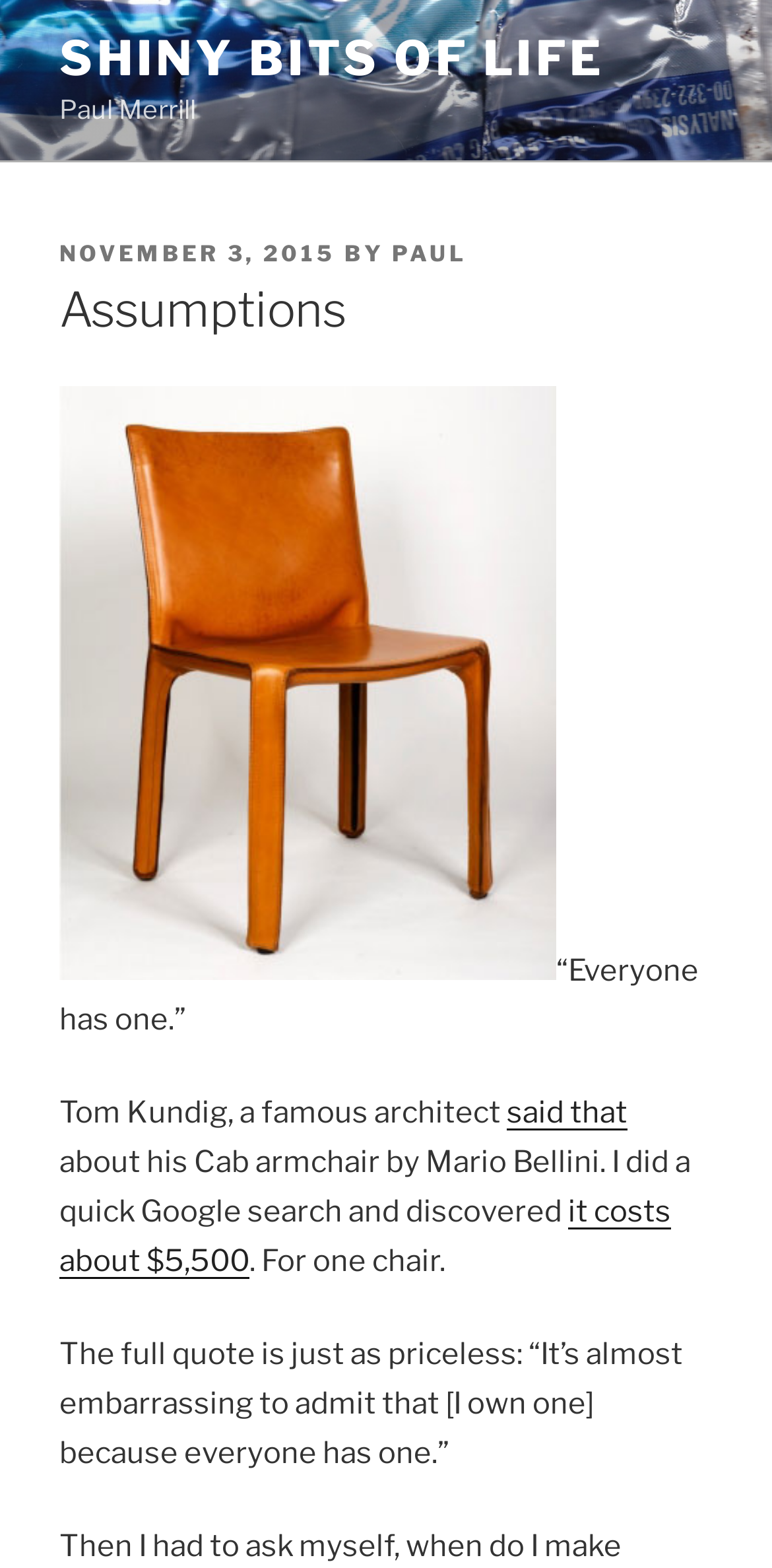Provide the bounding box coordinates for the UI element that is described as: "Shiny Bits of Life".

[0.077, 0.019, 0.783, 0.056]